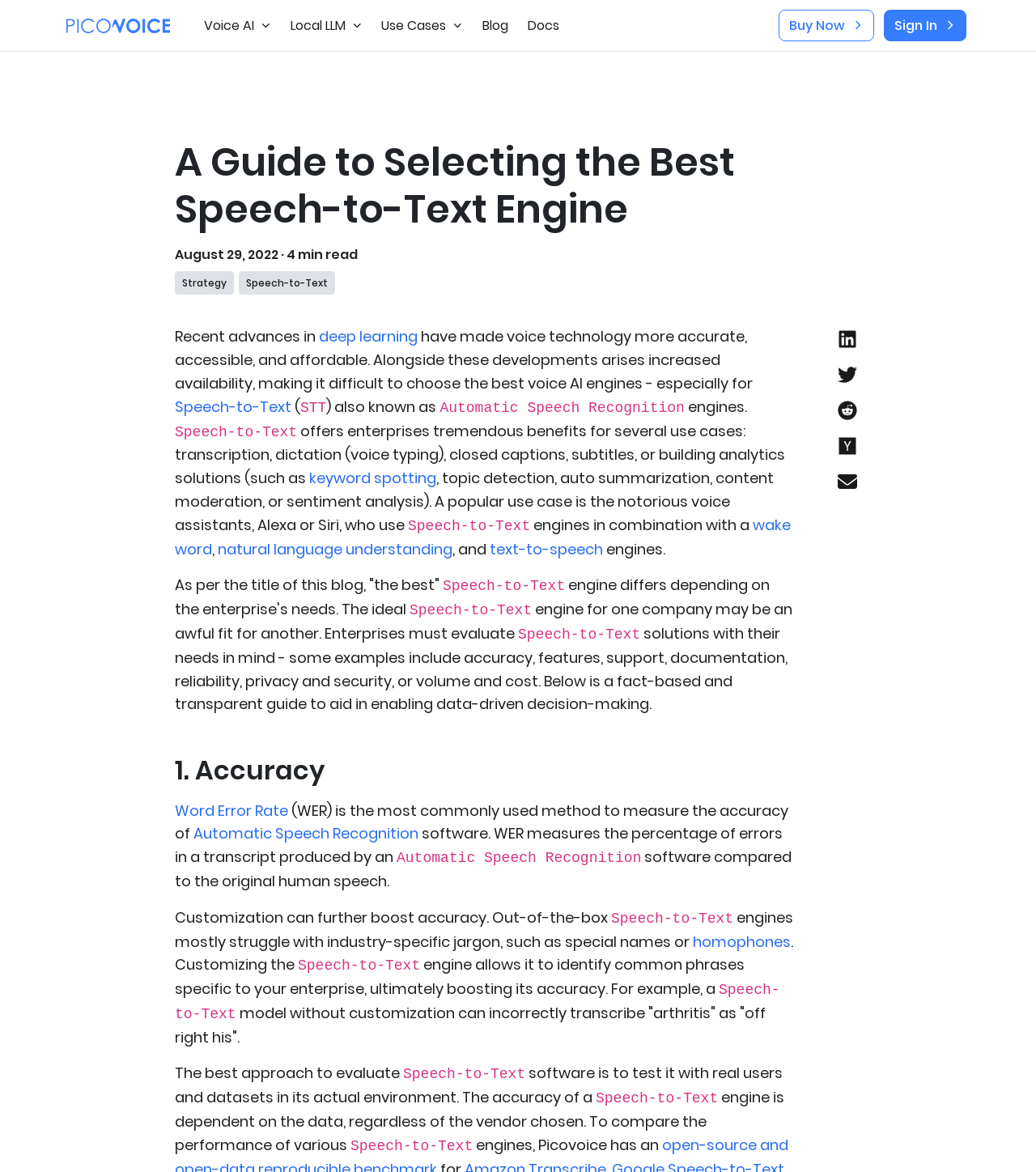Give a short answer using one word or phrase for the question:
What is the most commonly used method to measure the accuracy of Speech-to-Text software?

Word Error Rate (WER)